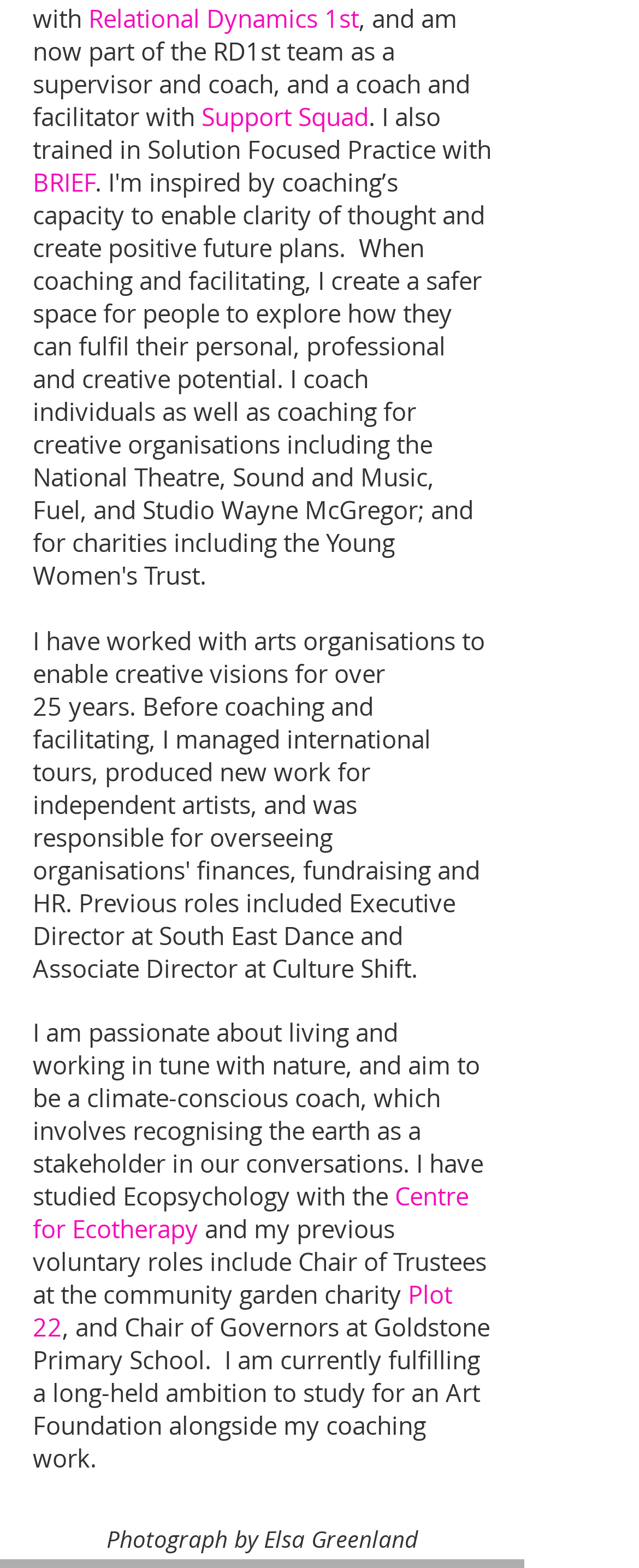Using the provided element description: "Plot 22", determine the bounding box coordinates of the corresponding UI element in the screenshot.

[0.051, 0.815, 0.708, 0.857]